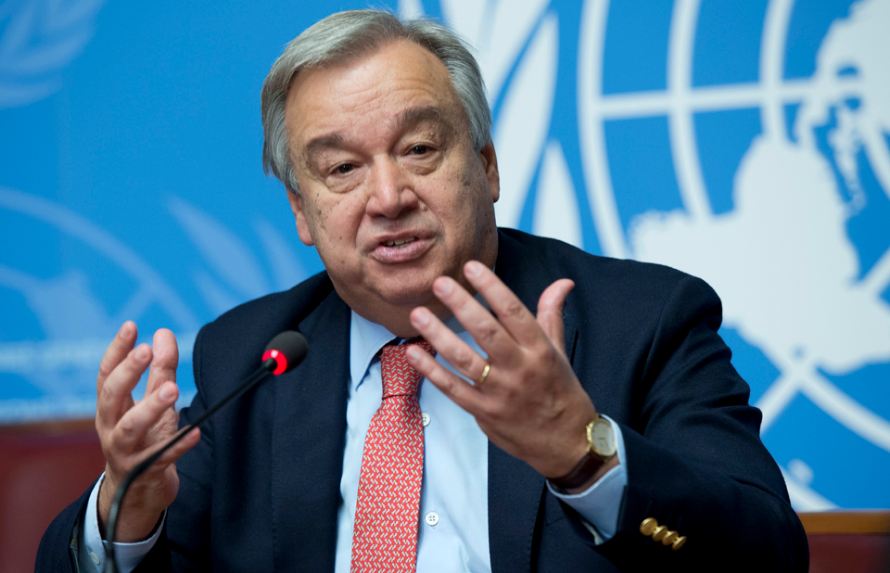What is the background of the image?
Answer the question with a detailed and thorough explanation.

The background of the image features the emblematic blue and white logo of the United Nations, which suggests that the event is taking place at the UN Headquarters.